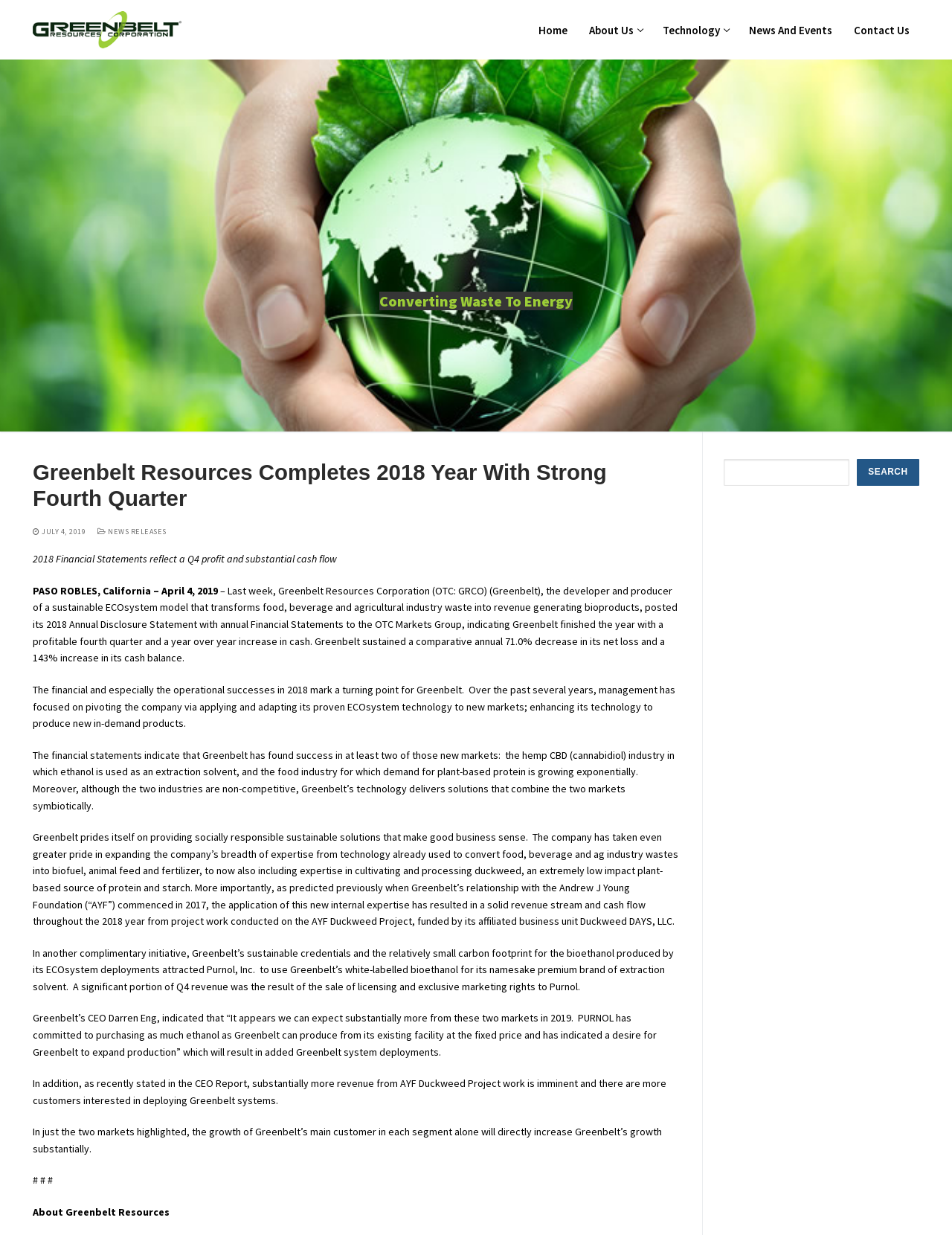Please analyze the image and give a detailed answer to the question:
What is the main topic of the news release?

The main topic of the news release is the 2018 Financial Statements, which is indicated by the heading 'Greenbelt Resources Completes 2018 Year With Strong Fourth Quarter' and the text '2018 Financial Statements reflect a Q4 profit and substantial cash flow'.